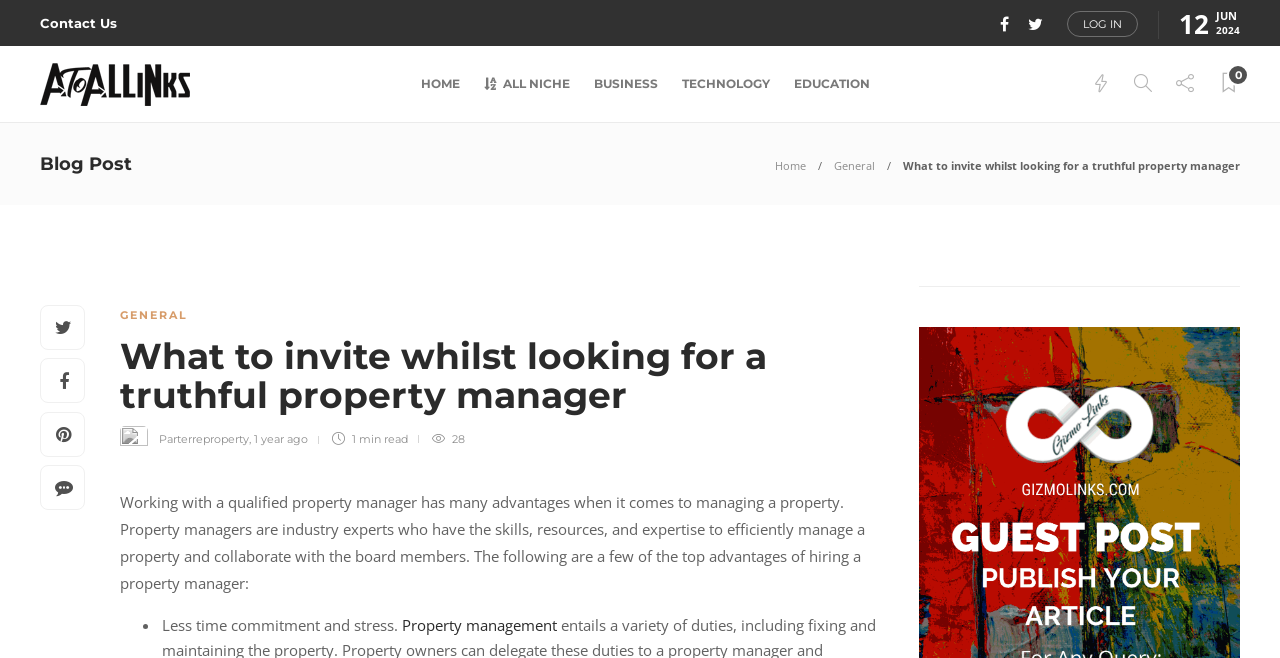What is the main topic of this blog post?
Offer a detailed and full explanation in response to the question.

The main topic of this blog post can be determined by reading the title of the blog post, which is 'What to invite whilst looking for a truthful property manager'. This title suggests that the blog post is discussing the importance of finding a reliable property manager.